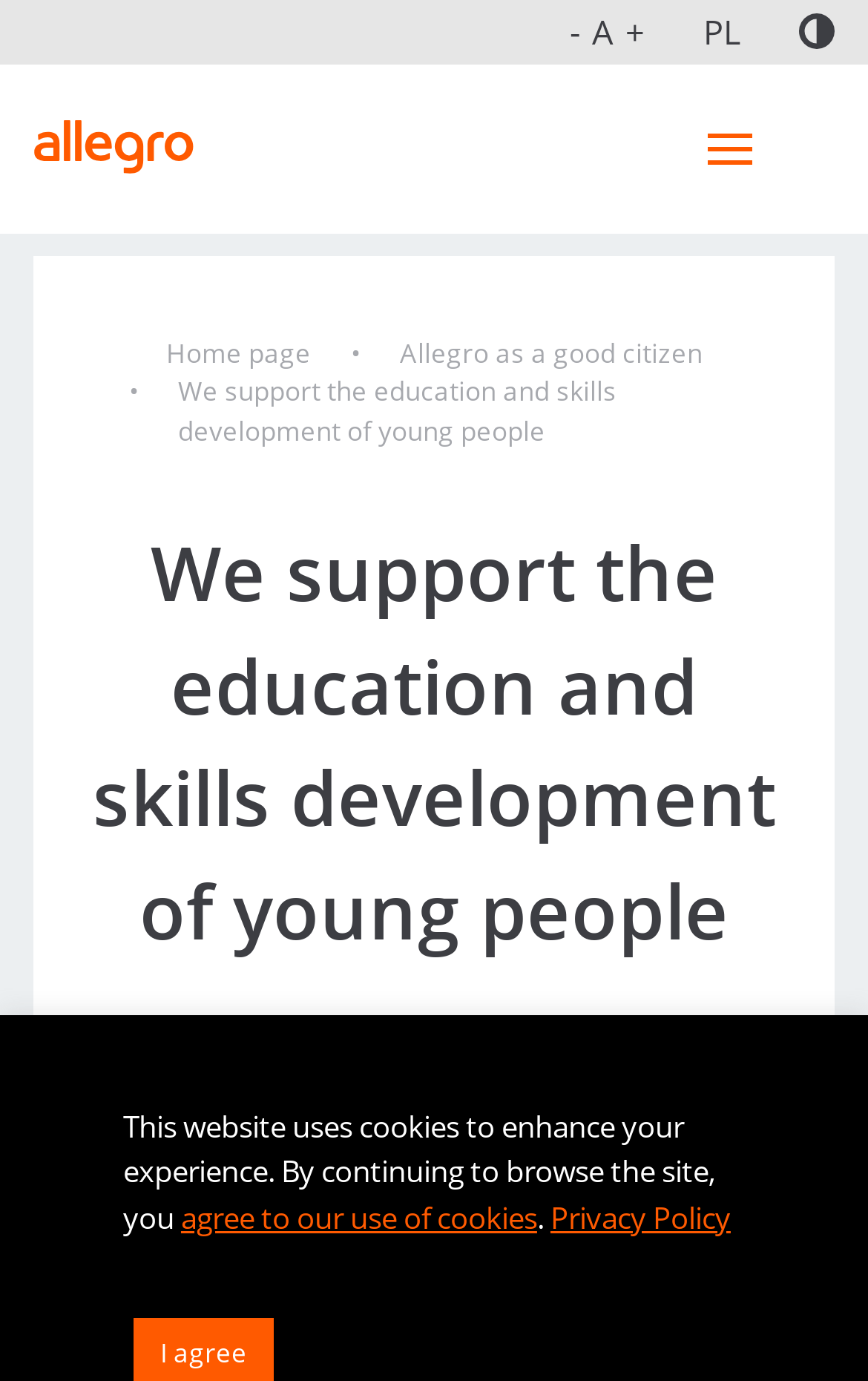Generate a thorough caption detailing the webpage content.

The webpage is about Allegro's 2020 ESG Report, focusing on the company's support for the education and skills development of young people. At the top left corner, there are three links: "Font size", "jezyk_polski" (Polish language), and "Contrast", which are likely accessibility options. Next to the "jezyk_polski" link, there is a "PL" static text, indicating the Polish language option. 

Below these links, there is a menu button labeled "MENU" on the top right corner. On the left side, there is a logo or an image with a link, but its content is not specified. 

The main content of the webpage is divided into sections. The first section has a heading that reads "We support the education and skills development of young people", which is also the title of the webpage. Below this heading, there is a paragraph of text that explains Allegro's realization of the importance of technological education for the future of Poland and its economy.

On the top middle section, there are three links: "Home page", "Allegro as a good citizen", and another link that is not specified. 

At the bottom of the webpage, there is a notice about the website using cookies, with links to "agree to our use of cookies" and "Privacy Policy".